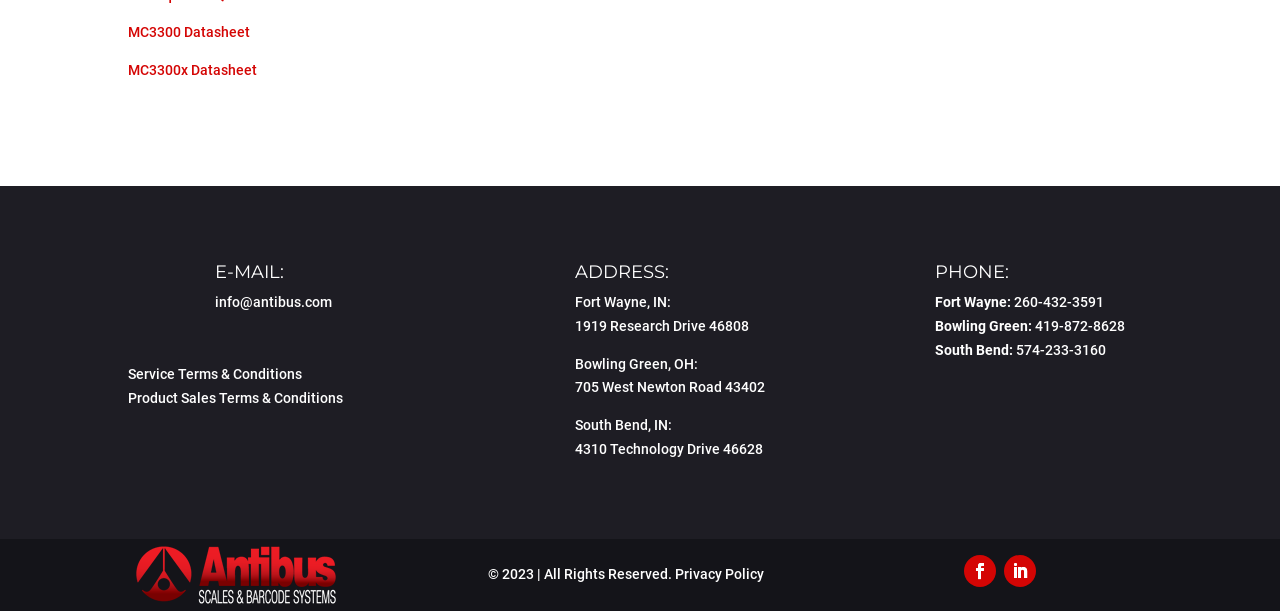Please identify the bounding box coordinates of the area that needs to be clicked to fulfill the following instruction: "View Privacy Policy."

[0.527, 0.926, 0.597, 0.952]